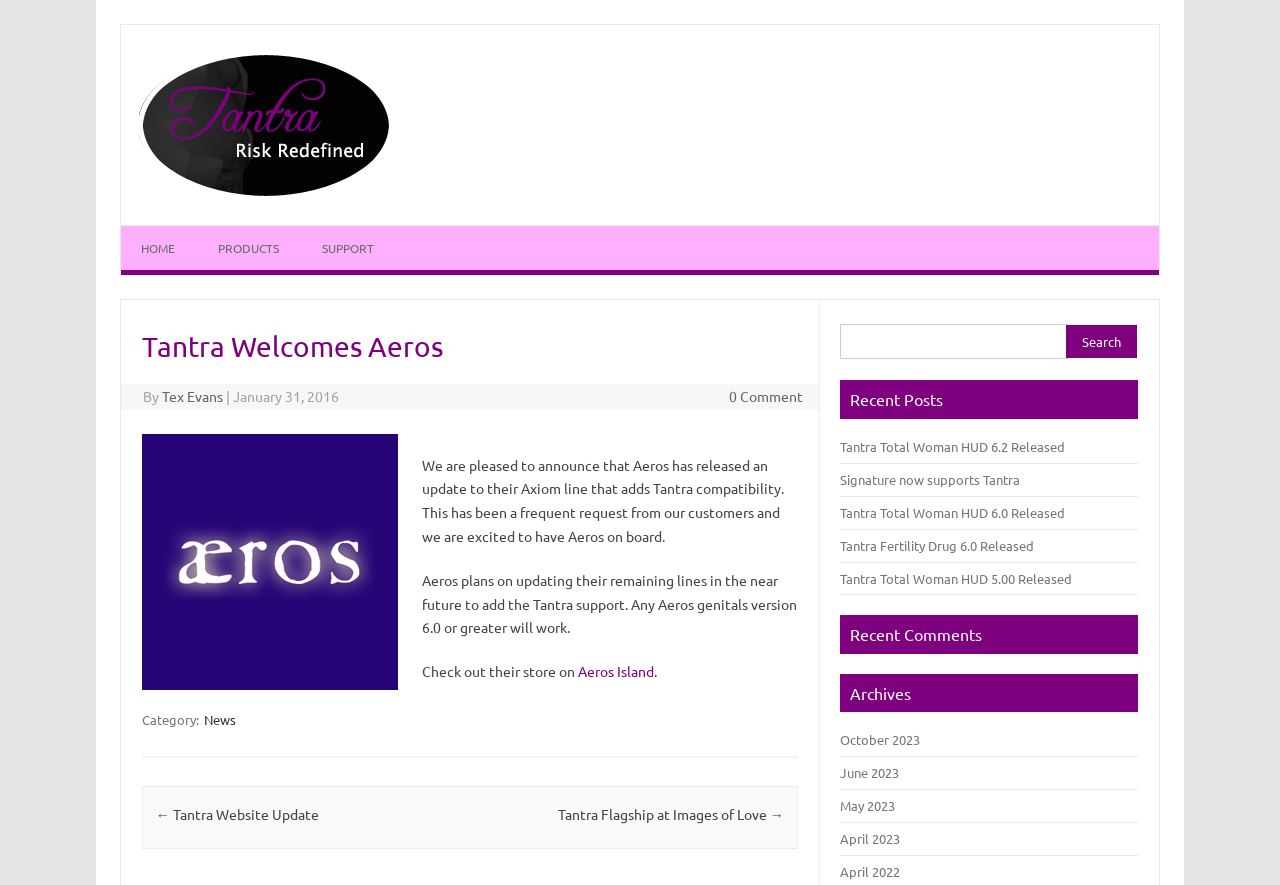What is the category of the current post?
Provide an in-depth and detailed explanation in response to the question.

The answer can be found in the footer section of the webpage, where it is stated that 'Category: News'.